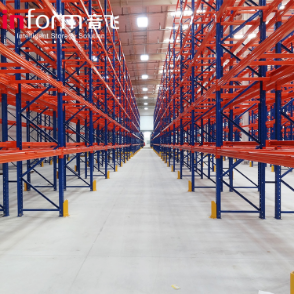Offer a meticulous description of the image.

The image showcases a spacious warehouse interior featuring high-density selective pallet racking systems. The racking units, prominently displayed, are painted in a vibrant blue with orange beams, creating a visually striking contrast. The aisles between the racks are wide and neatly organized, revealing a well-maintained floor. The atmosphere suggests efficiency and optimal storage capability, indicating that this setup is designed for effective merchandise storage and retrieval. This arrangement exemplifies the modern advancements in industrial storage solutions, highlighting the focus on maximizing space while ensuring ease of access for inventory management. The branding and aesthetics reflect a contemporary design approach in warehouse logistics.